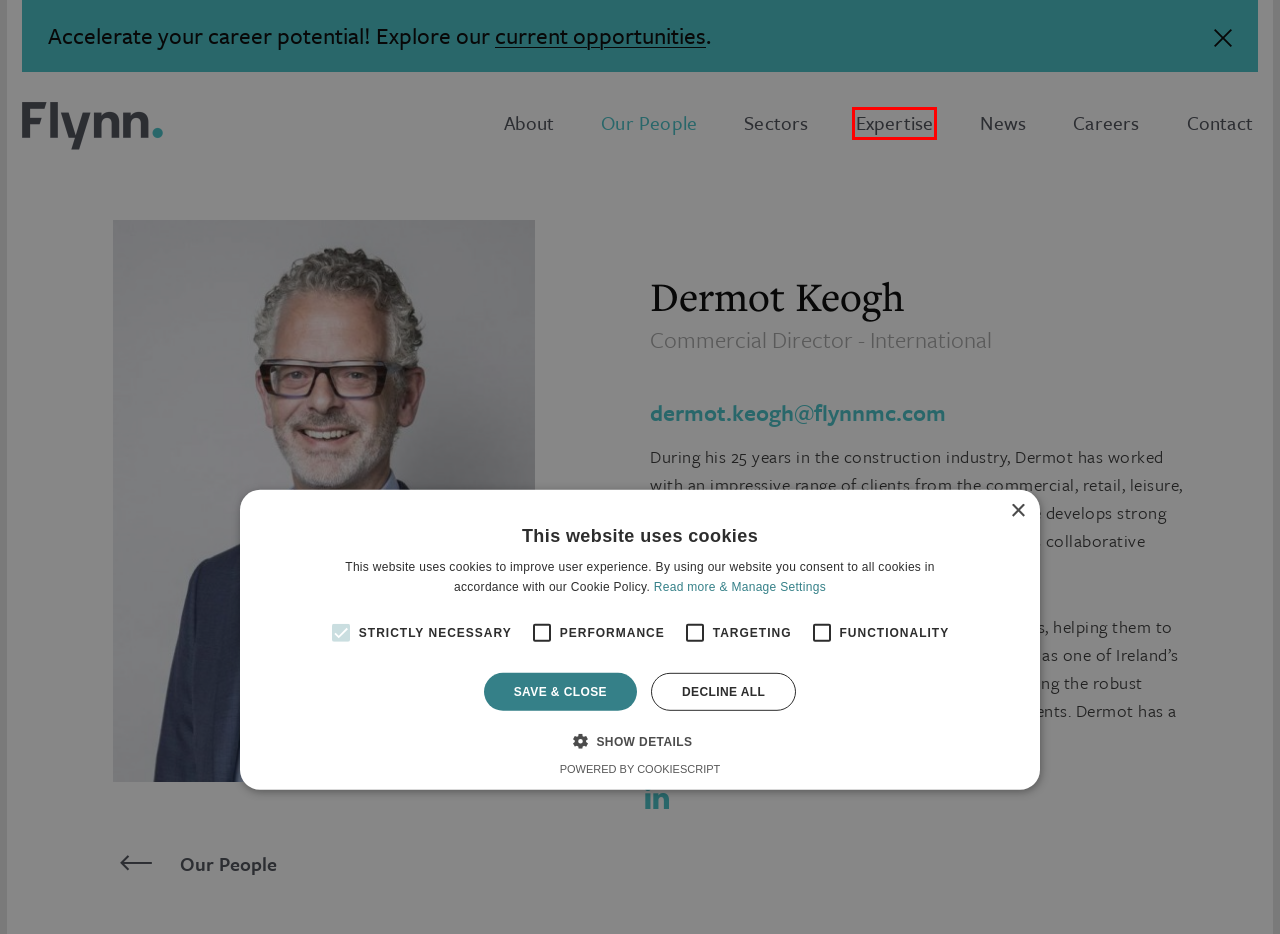You are looking at a webpage screenshot with a red bounding box around an element. Pick the description that best matches the new webpage after interacting with the element in the red bounding box. The possible descriptions are:
A. About | Flynn
B. Construction and fit-out projects | Flynn
C. News | Flynn
D. Contact | Flynn
E. Our People | Flynn
F. Expertise | Flynn
G. Cookie-Script: GDPR | CCPA | ePR cookie compliance solution
H. Current Vacancies | Flynn

F